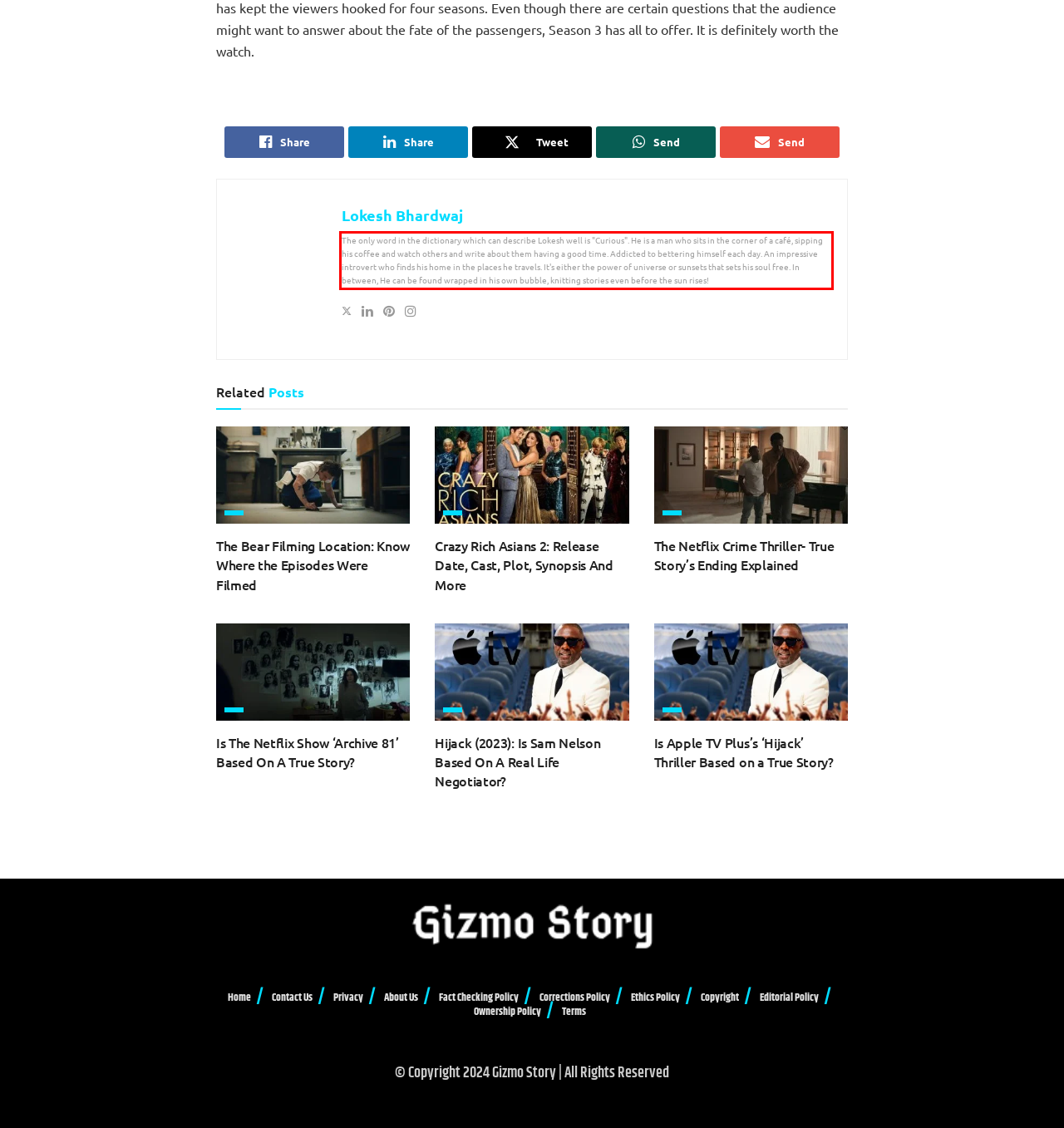Given a webpage screenshot, identify the text inside the red bounding box using OCR and extract it.

The only word in the dictionary which can describe Lokesh well is "Curious". He is a man who sits in the corner of a café, sipping his coffee and watch others and write about them having a good time. Addicted to bettering himself each day. An impressive introvert who finds his home in the places he travels. It's either the power of universe or sunsets that sets his soul free. In between, He can be found wrapped in his own bubble, knitting stories even before the sun rises!